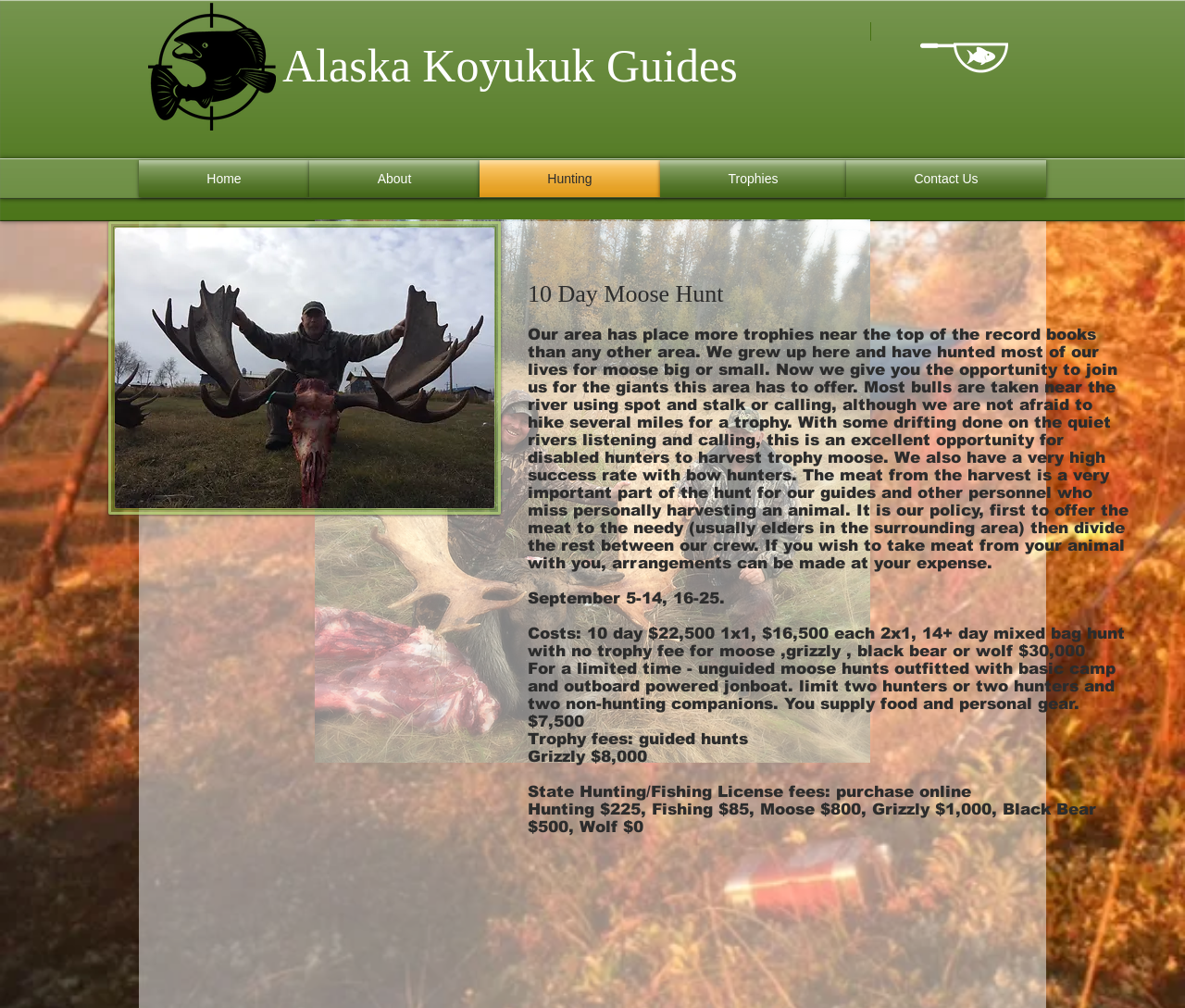Determine the bounding box for the UI element that matches this description: "Contact Us".

[0.714, 0.159, 0.883, 0.196]